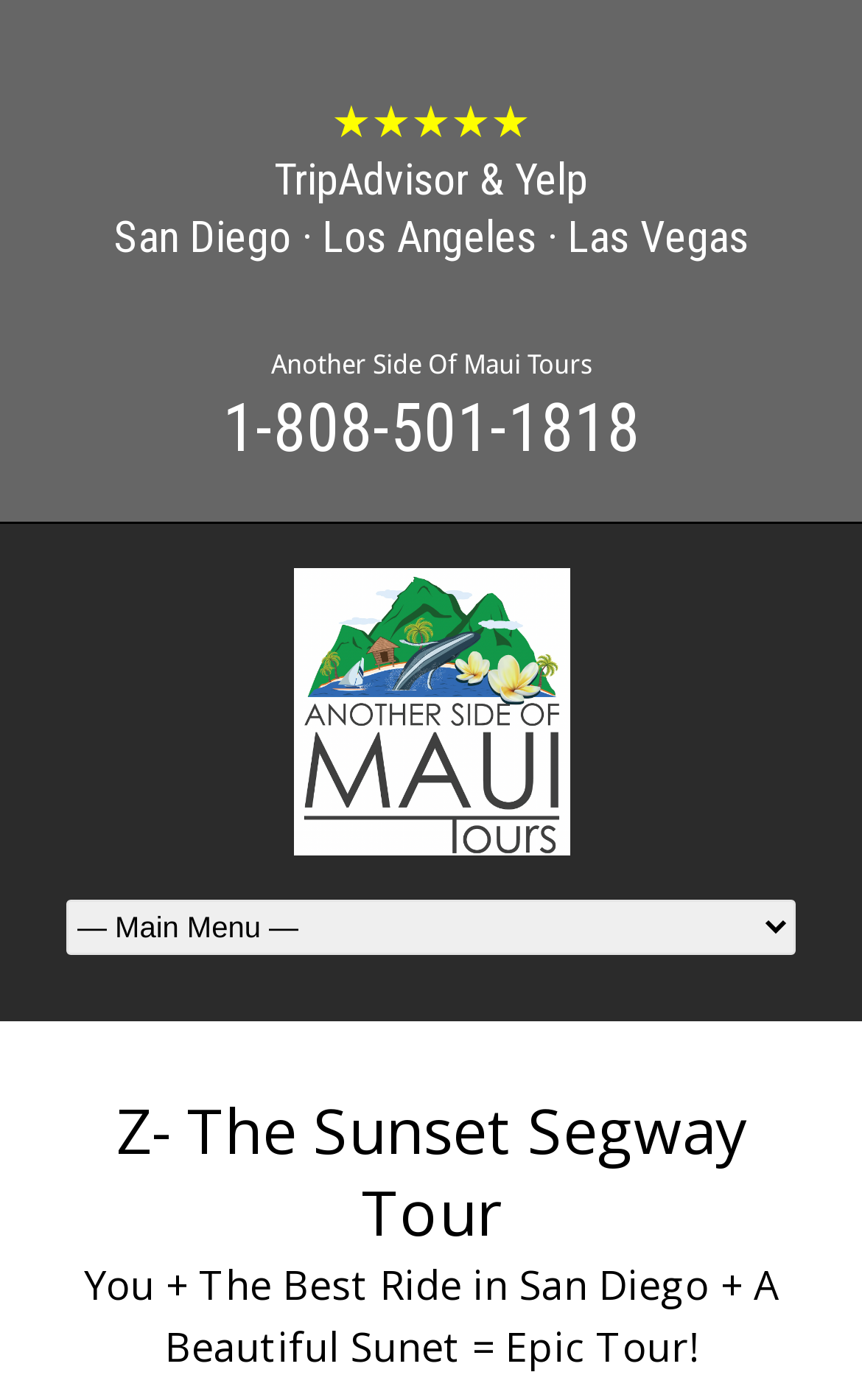Is the combobox expanded? Observe the screenshot and provide a one-word or short phrase answer.

No